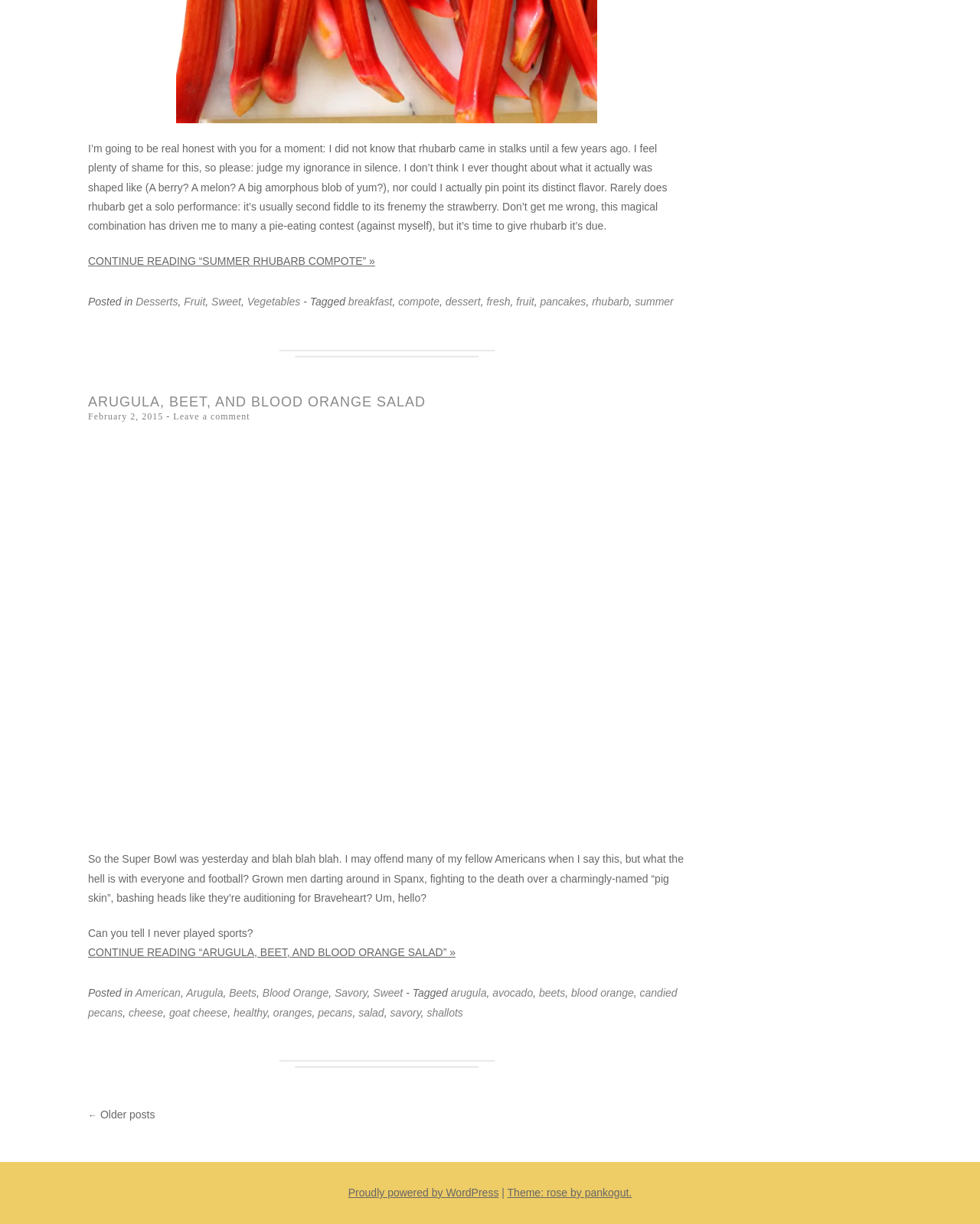What is the author's opinion about football?
Answer the question with as much detail as possible.

The author expresses their opinion about football in a humorous tone, stating that they don't understand why people are so enthusiastic about it. They describe the game as 'grown men darting around in Spanx, fighting to the death over a charmingly-named “pig skin”, bashing heads like they’re auditioning for Braveheart'.